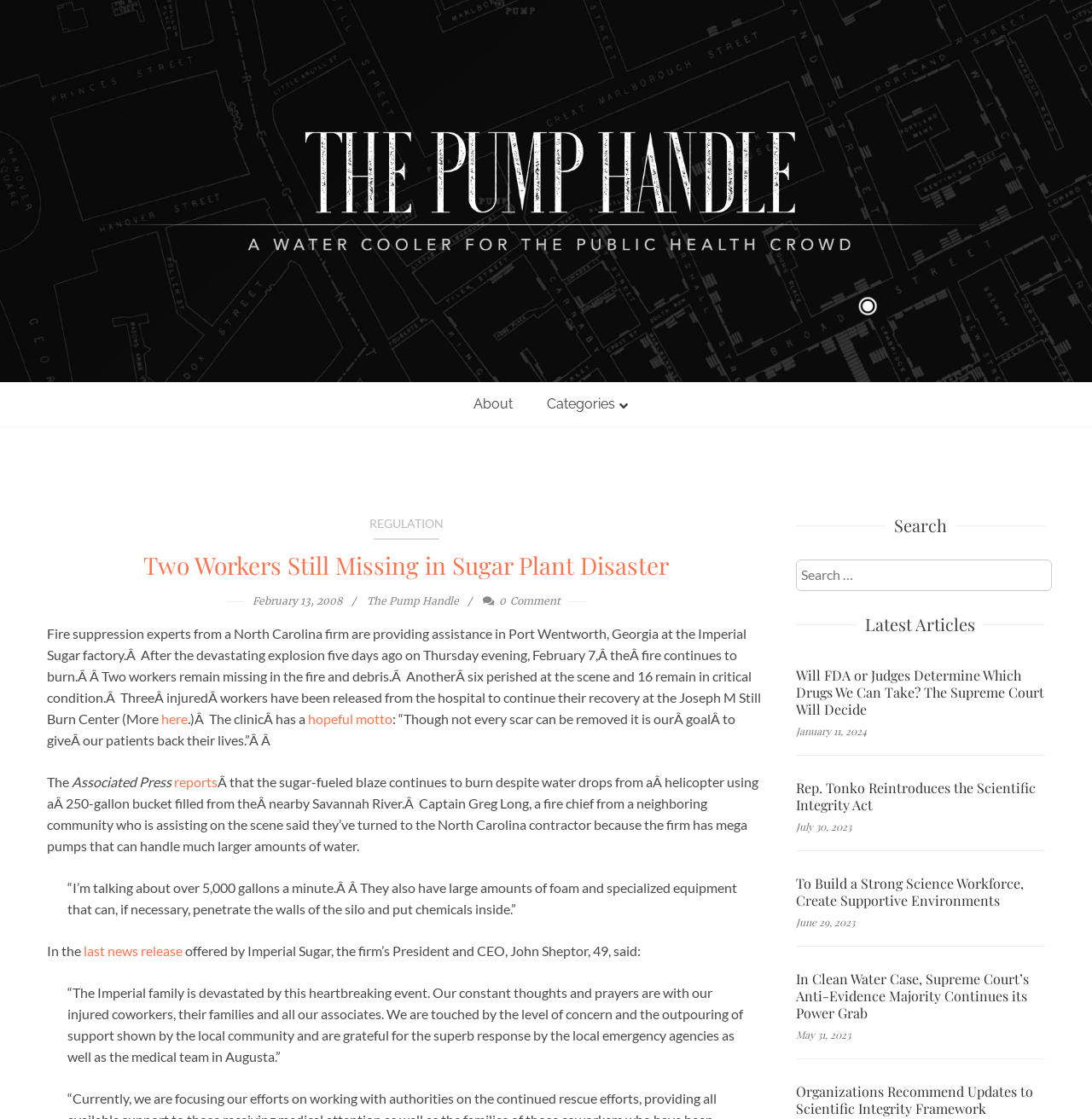Who is the President and CEO of Imperial Sugar?
Please ensure your answer is as detailed and informative as possible.

The article quotes John Sheptor, the President and CEO of Imperial Sugar, expressing his devastation and gratitude for the support shown by the local community.